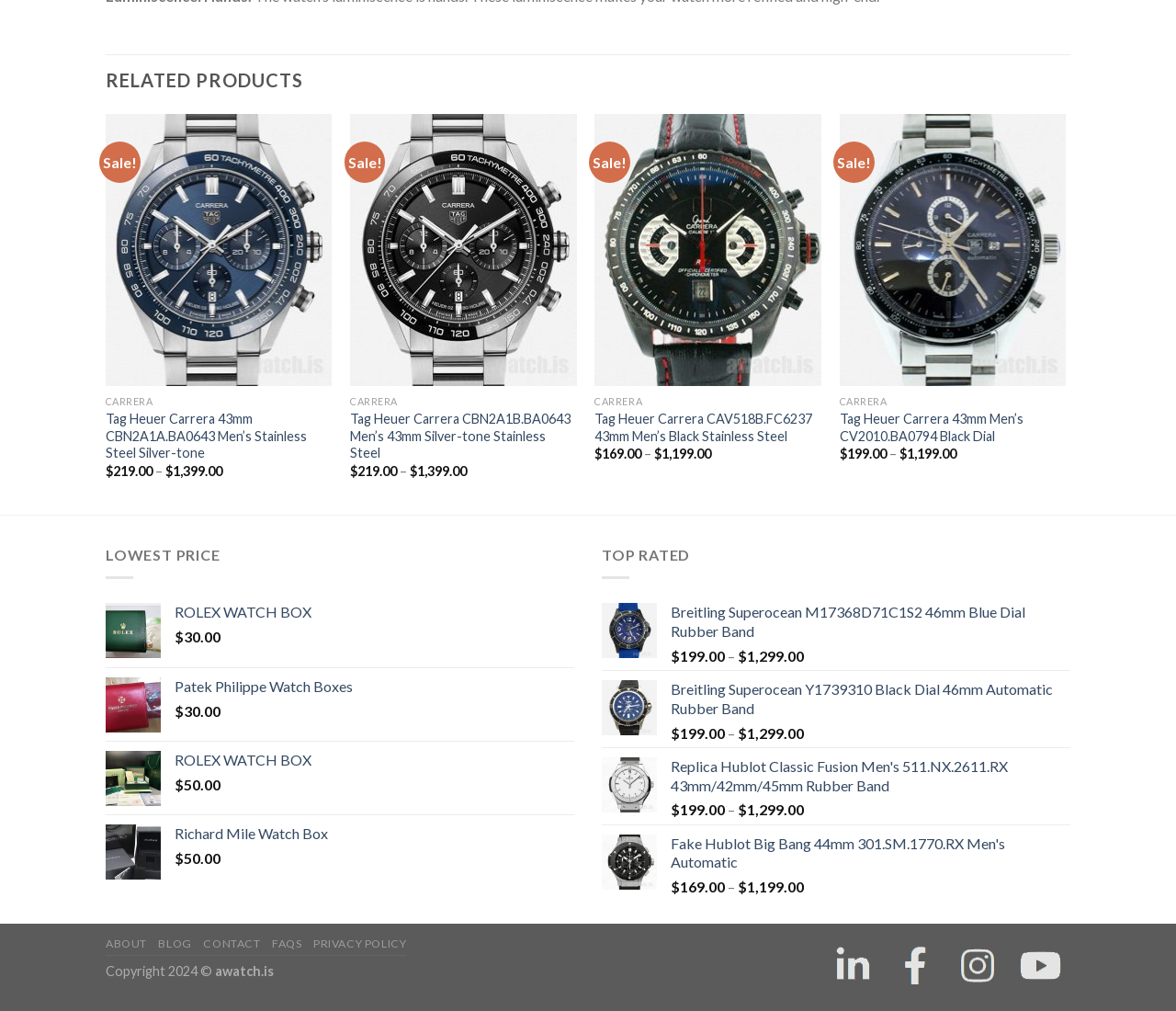Find the bounding box coordinates of the element you need to click on to perform this action: 'Click on 'ROLEX WATCH BOX''. The coordinates should be represented by four float values between 0 and 1, in the format [left, top, right, bottom].

[0.148, 0.596, 0.488, 0.615]